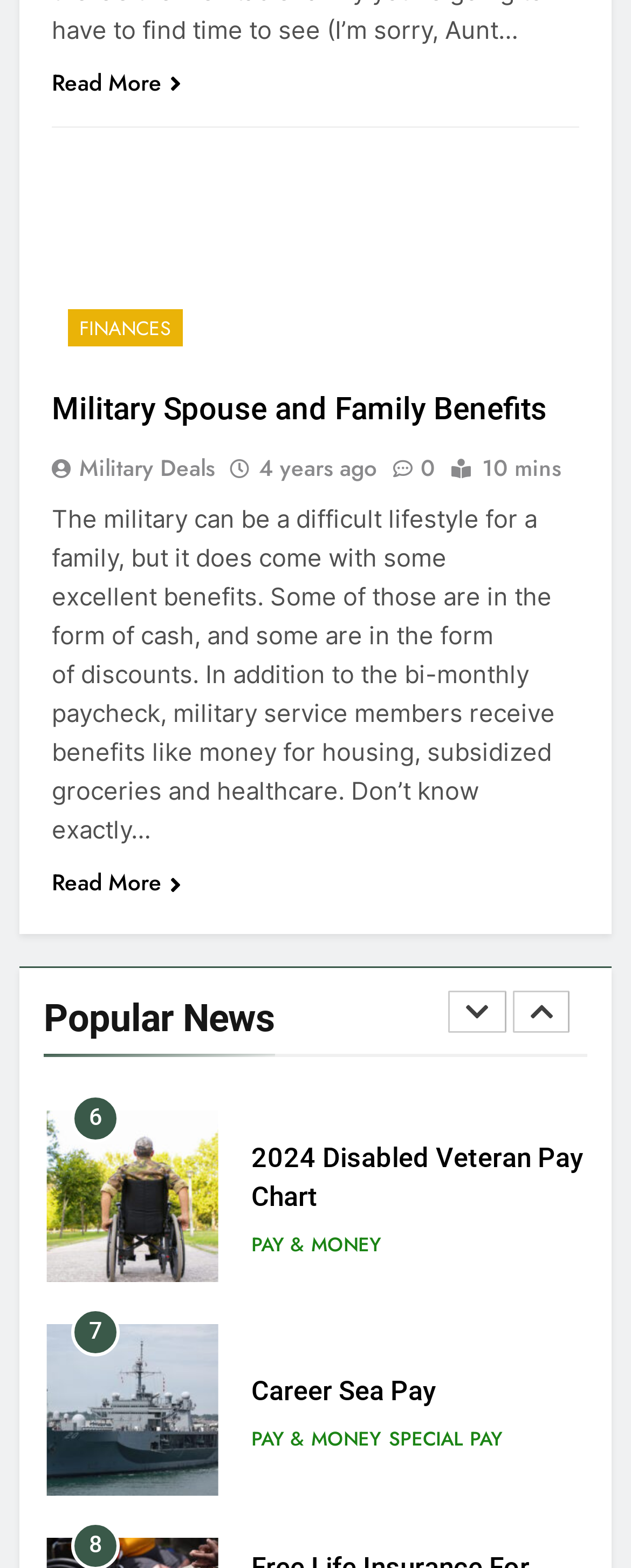Using the element description provided, determine the bounding box coordinates in the format (top-left x, top-left y, bottom-right x, bottom-right y). Ensure that all values are floating point numbers between 0 and 1. Element description: Terms and Conditions

None